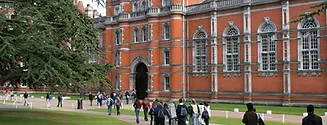Explain in detail what you see in the image.

The image captures a vibrant scene at a college campus, showcasing a group of students walking towards a stunning brick building characterized by intricate architectural details, including arched windows and ornate decorations. The building's warm red hue contrasts beautifully with the lush green grass and trees surrounding it, creating an inviting atmosphere. Students, dressed in casual attire, appear to be engaged in lively conversation as they navigate the path leading to the entrance, reflecting the dynamic and lively spirit of campus life. This setting emphasizes both academic pursuit and a sense of community among learners.